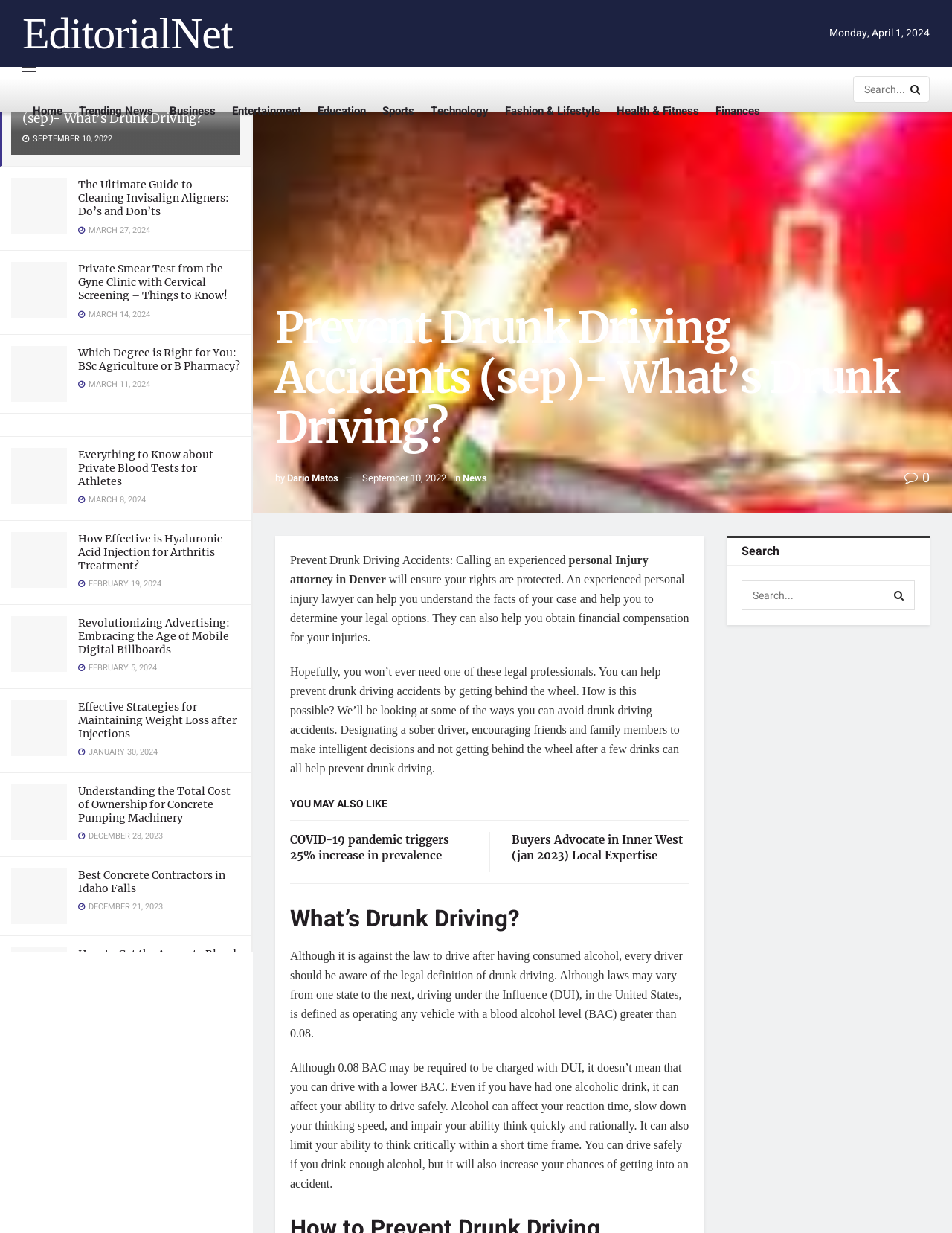Given the element description, predict the bounding box coordinates in the format (top-left x, top-left y, bottom-right x, bottom-right y). Make sure all values are between 0 and 1. Here is the element description: Entertainment

[0.244, 0.072, 0.316, 0.108]